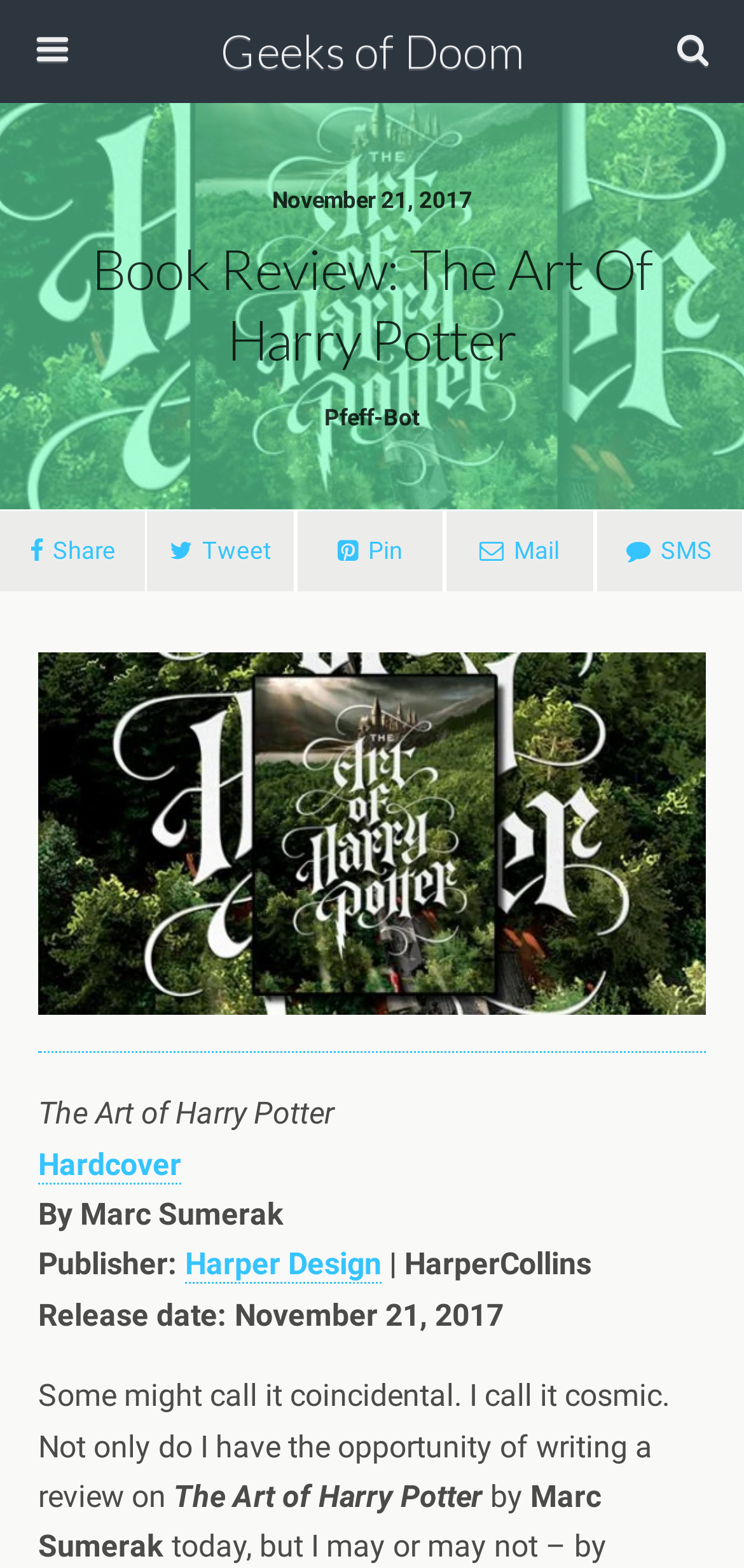Please answer the following query using a single word or phrase: 
What is the format of the book?

Hardcover